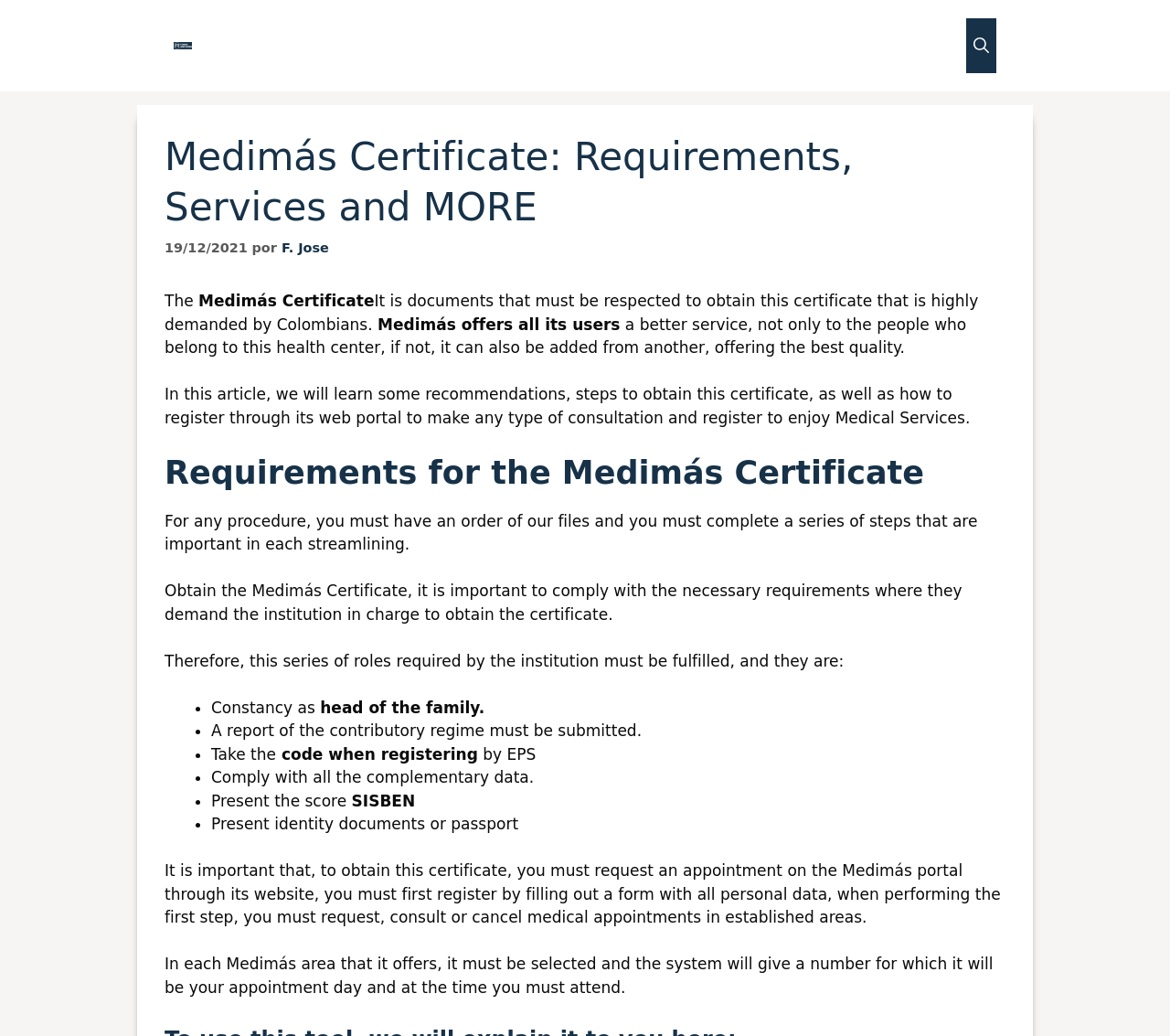Carefully examine the image and provide an in-depth answer to the question: What is the Medimás Certificate?

Based on the webpage content, the Medimás Certificate is a document that is highly demanded by Colombians, and it is necessary to comply with certain requirements to obtain it. The certificate is related to medical services and is offered by Medimás, a health center.